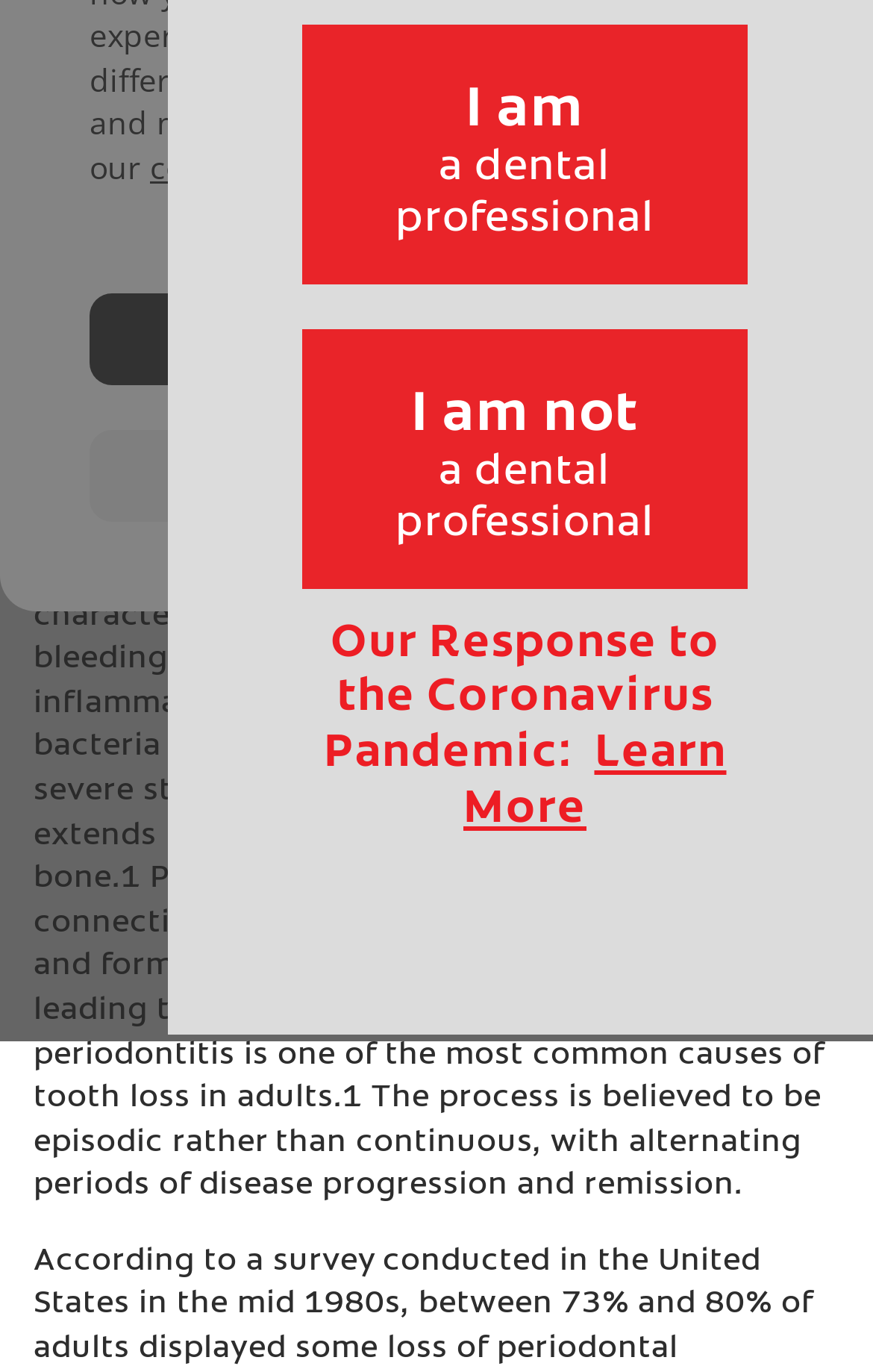Using the given description, provide the bounding box coordinates formatted as (top-left x, top-left y, bottom-right x, bottom-right y), with all values being floating point numbers between 0 and 1. Description: Republic of Singapore (English)

[0.526, 0.456, 0.878, 0.589]